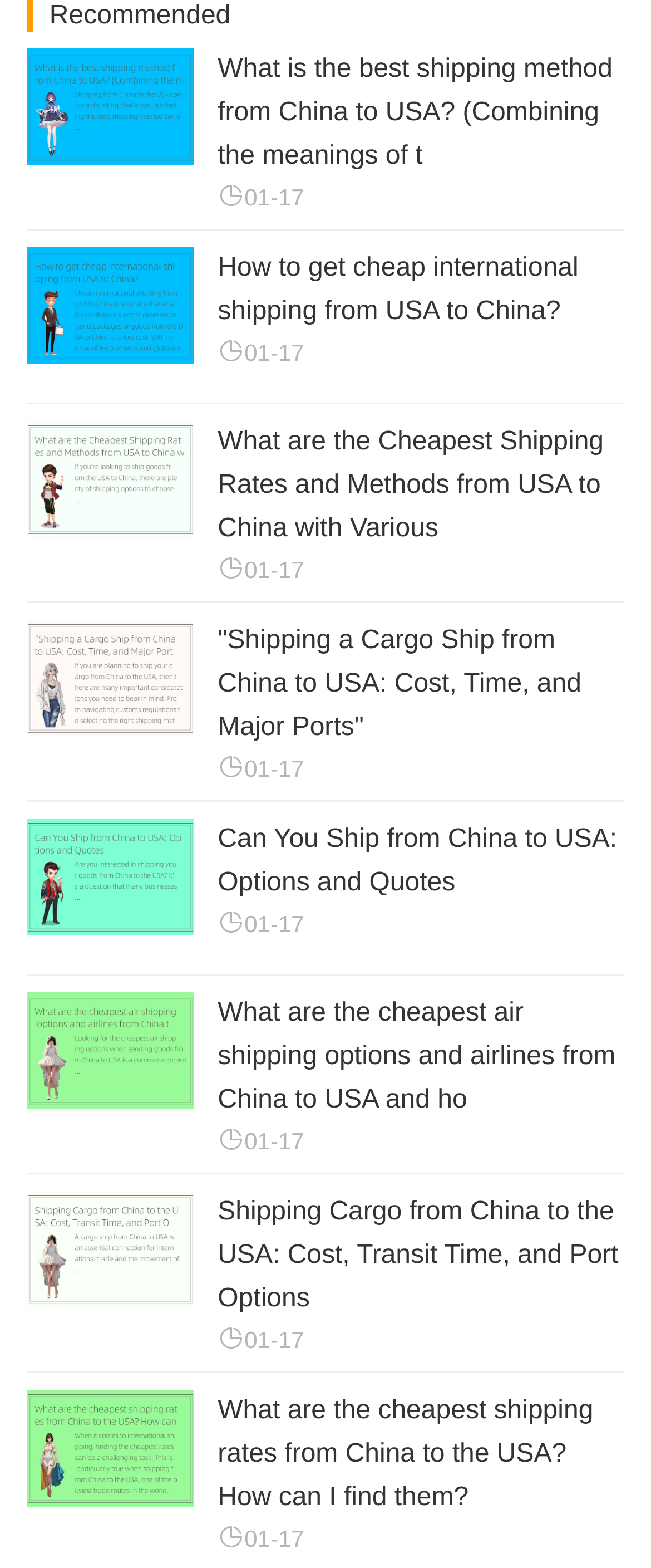What is the date of the latest article?
Please answer the question as detailed as possible.

I looked at the dates listed next to each article and found that the latest date is 01-17, which appears multiple times on the page.